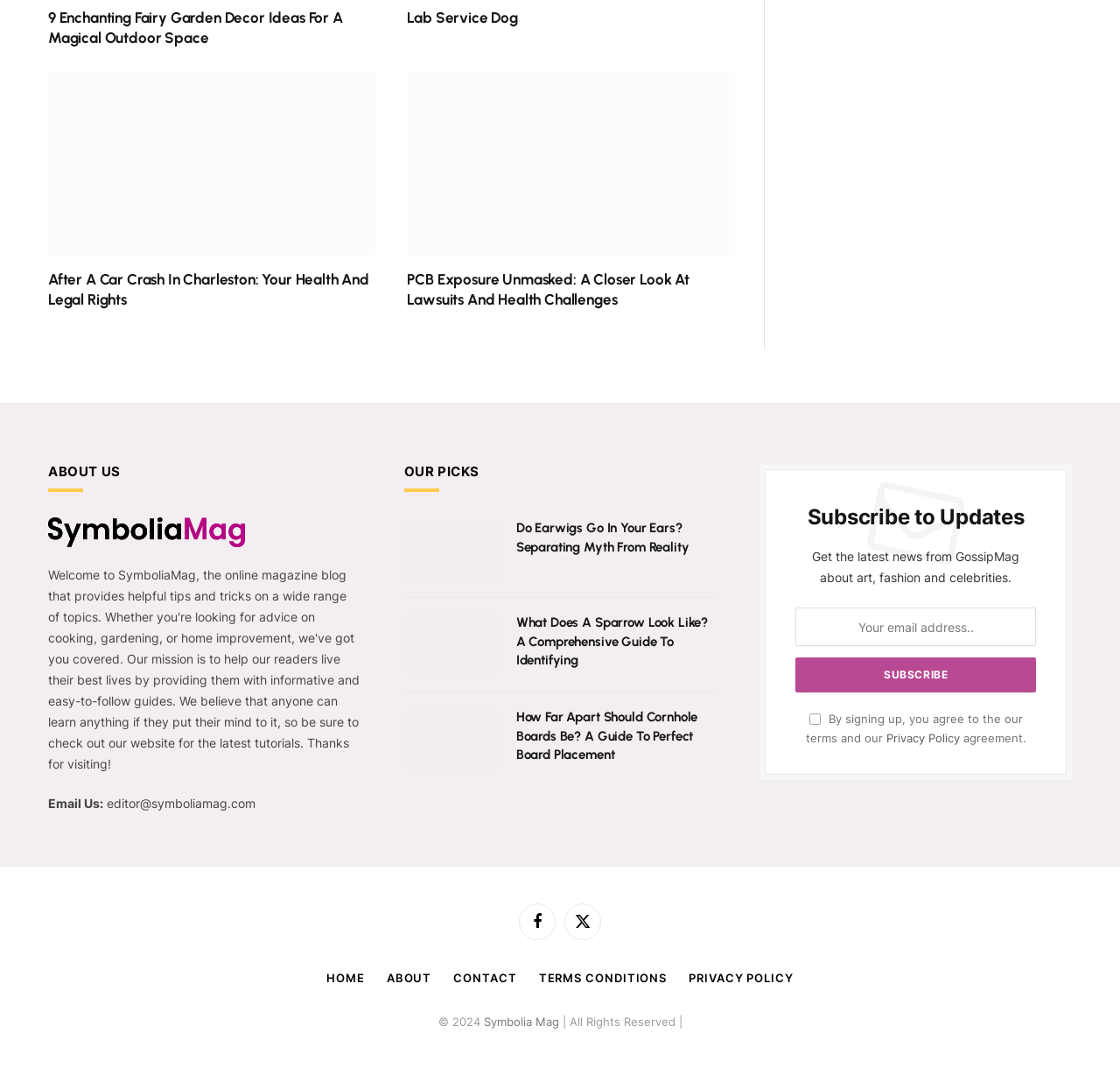How many links are in the footer section?
Please give a detailed and elaborate answer to the question.

I counted the number of links in the footer section, which is located at the very bottom of the webpage. There are six links: HOME, ABOUT, CONTACT, TERMS CONDITIONS, PRIVACY POLICY, and Symbolia Mag.